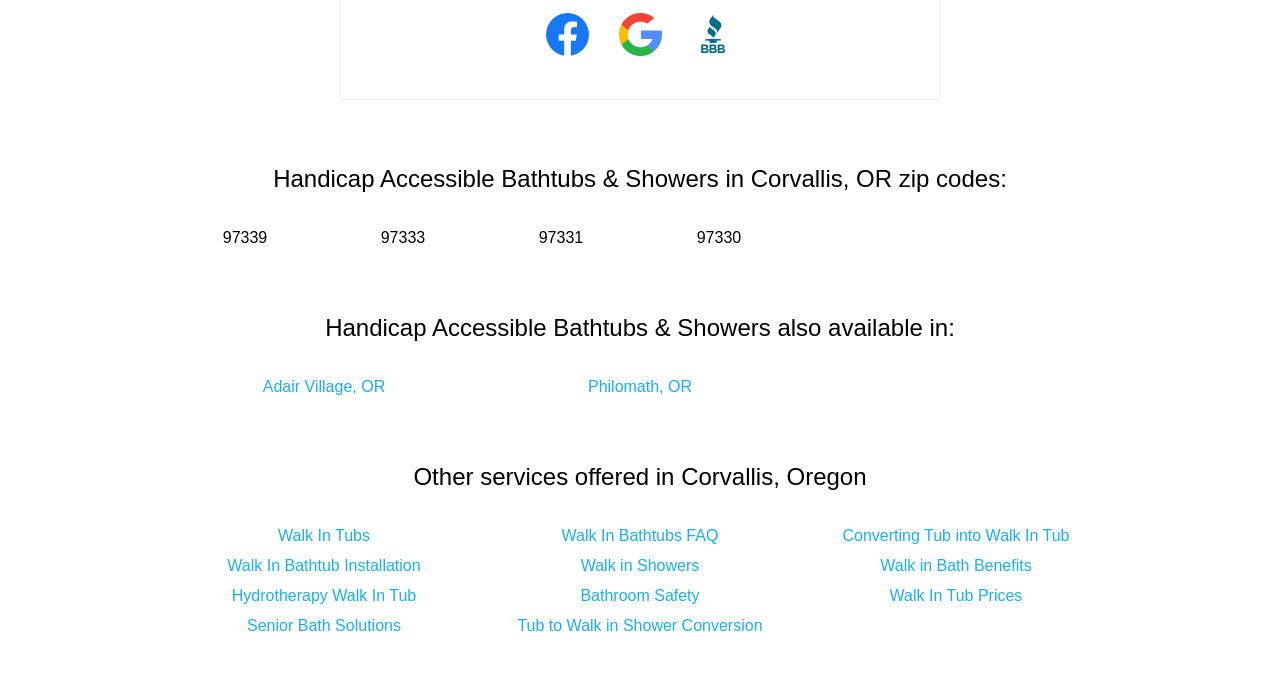Bounding box coordinates are given in the format (top-left x, top-left y, bottom-right x, bottom-right y). All values should be floating point numbers between 0 and 1. Provide the bounding box coordinate for the UI element described as: Adair Village, OR

[0.205, 0.557, 0.301, 0.582]